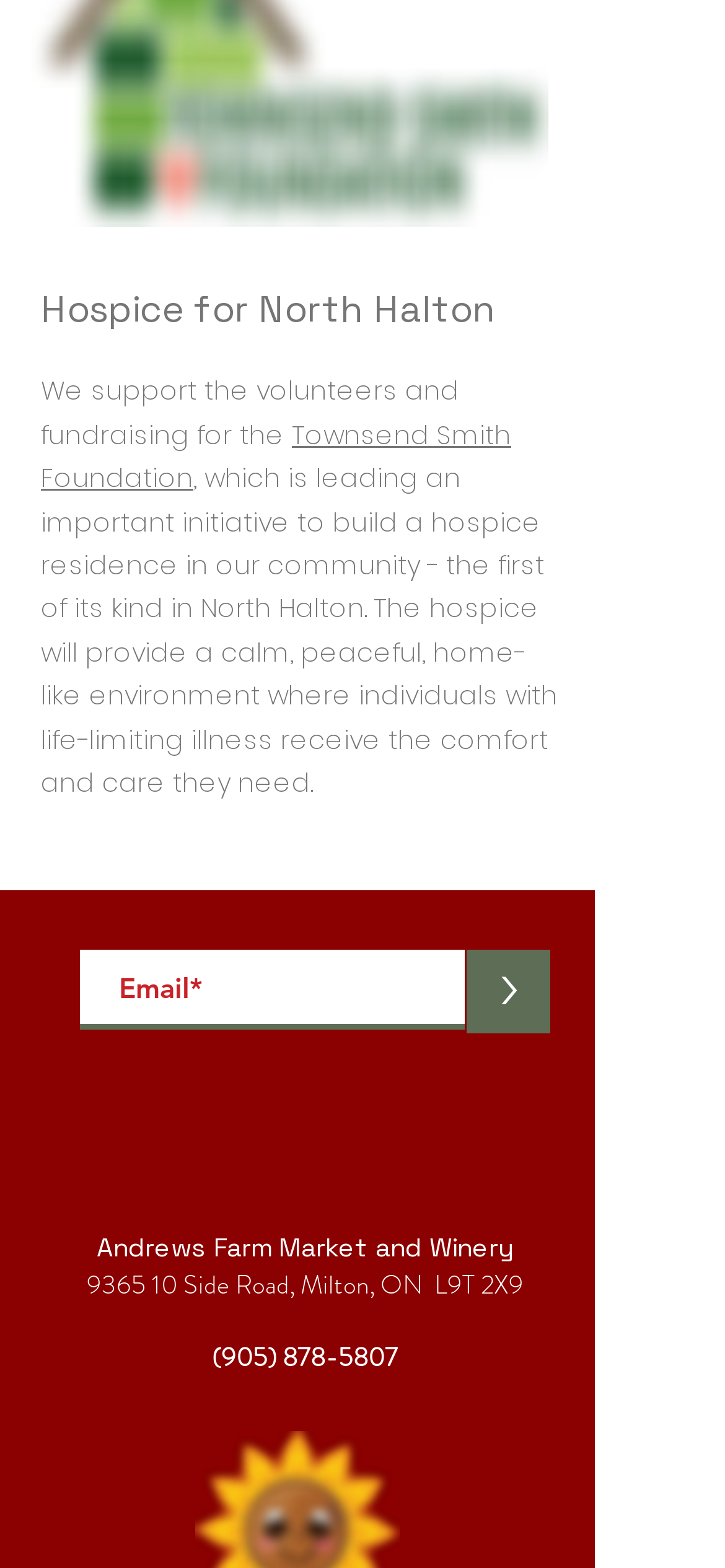Determine the bounding box of the UI element mentioned here: "aria-label="Email*" name="email" placeholder="Email*"". The coordinates must be in the format [left, top, right, bottom] with values ranging from 0 to 1.

[0.11, 0.606, 0.641, 0.657]